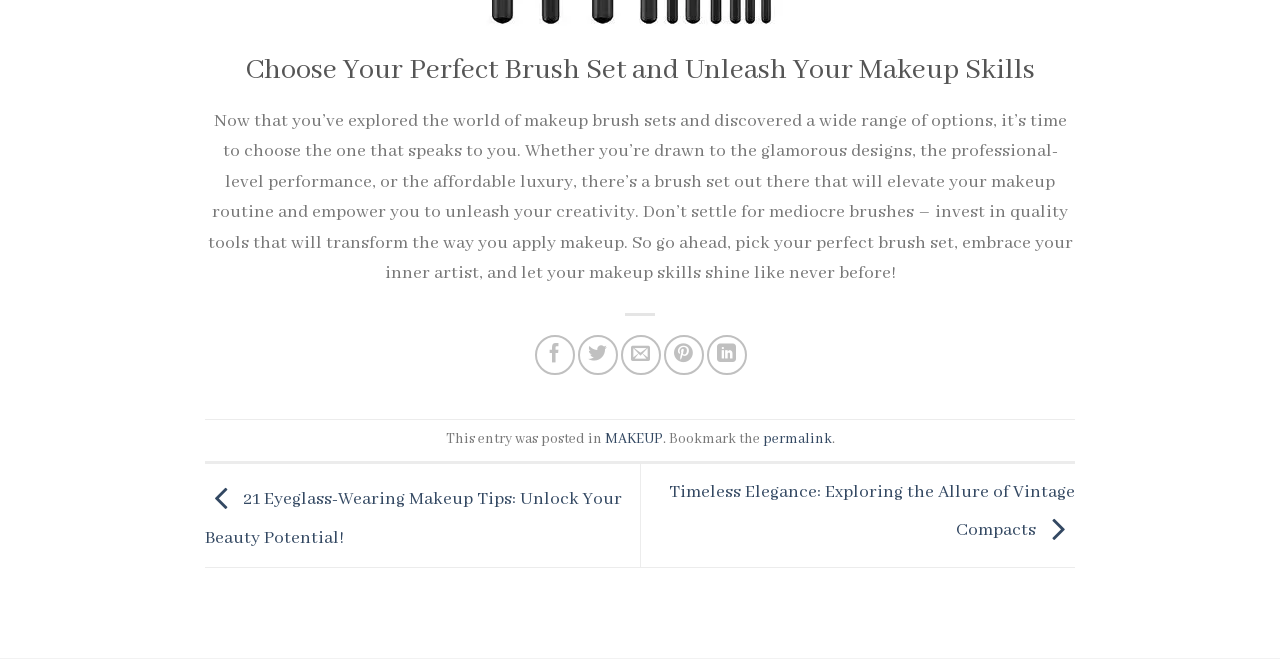Please find the bounding box coordinates of the clickable region needed to complete the following instruction: "Email to a Friend". The bounding box coordinates must consist of four float numbers between 0 and 1, i.e., [left, top, right, bottom].

[0.485, 0.509, 0.516, 0.568]